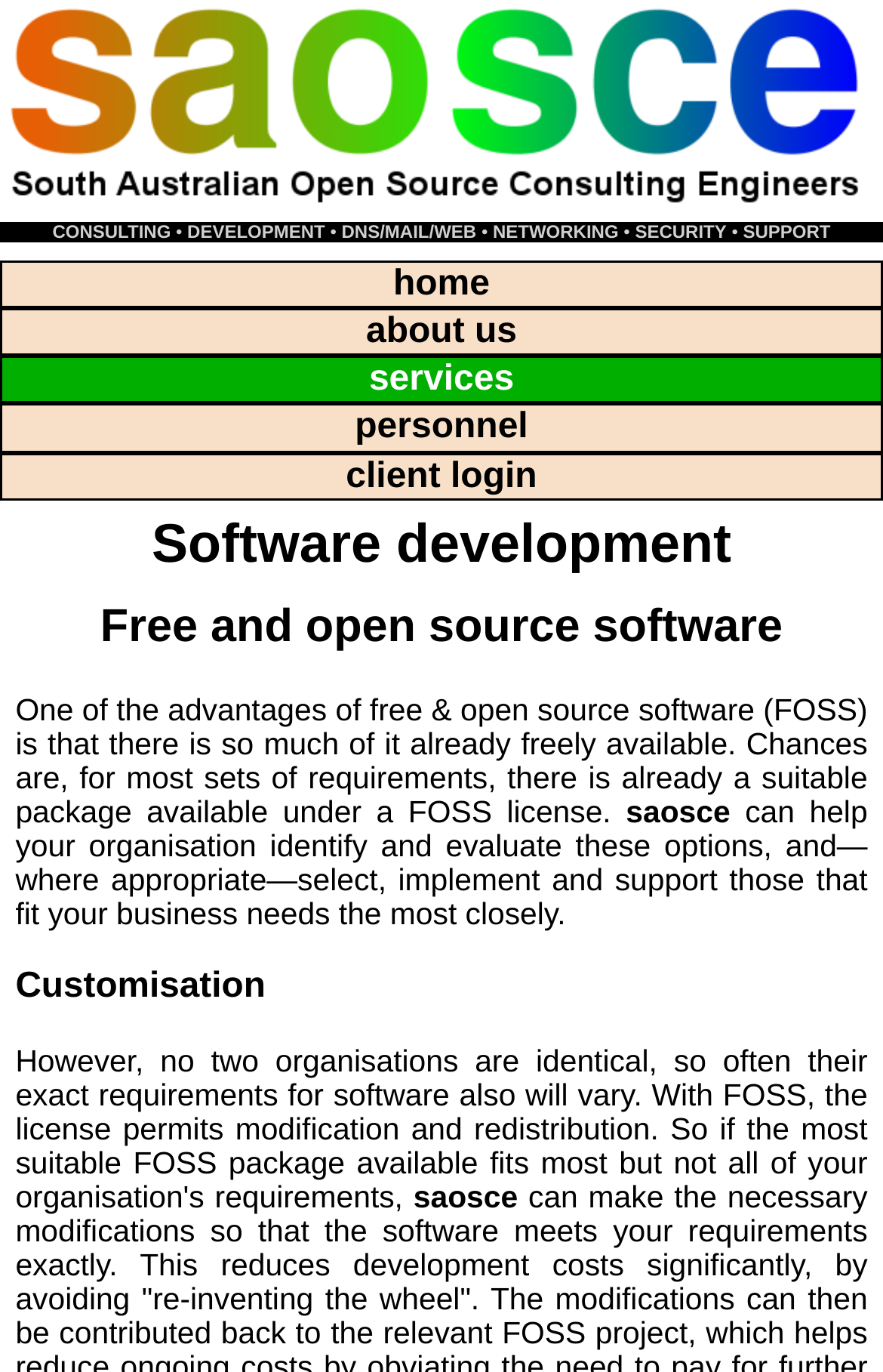What is customisation about?
Please use the visual content to give a single word or phrase answer.

Modifying existing software